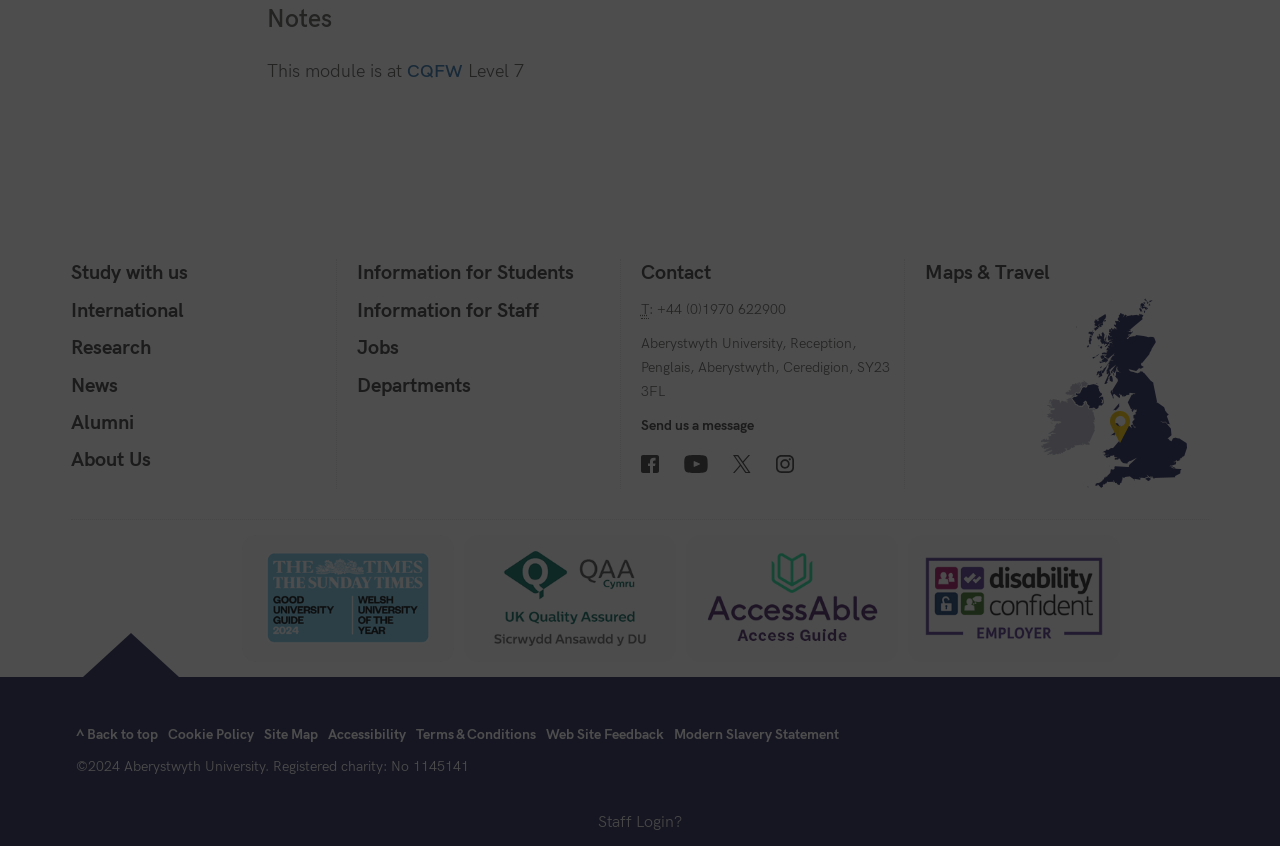How many social media links are available?
Please give a detailed and thorough answer to the question, covering all relevant points.

The social media links are located at the bottom of the webpage, and they are Facebook, YouTube, X, and Instagram. By counting these links, we can determine that there are 4 social media links available.